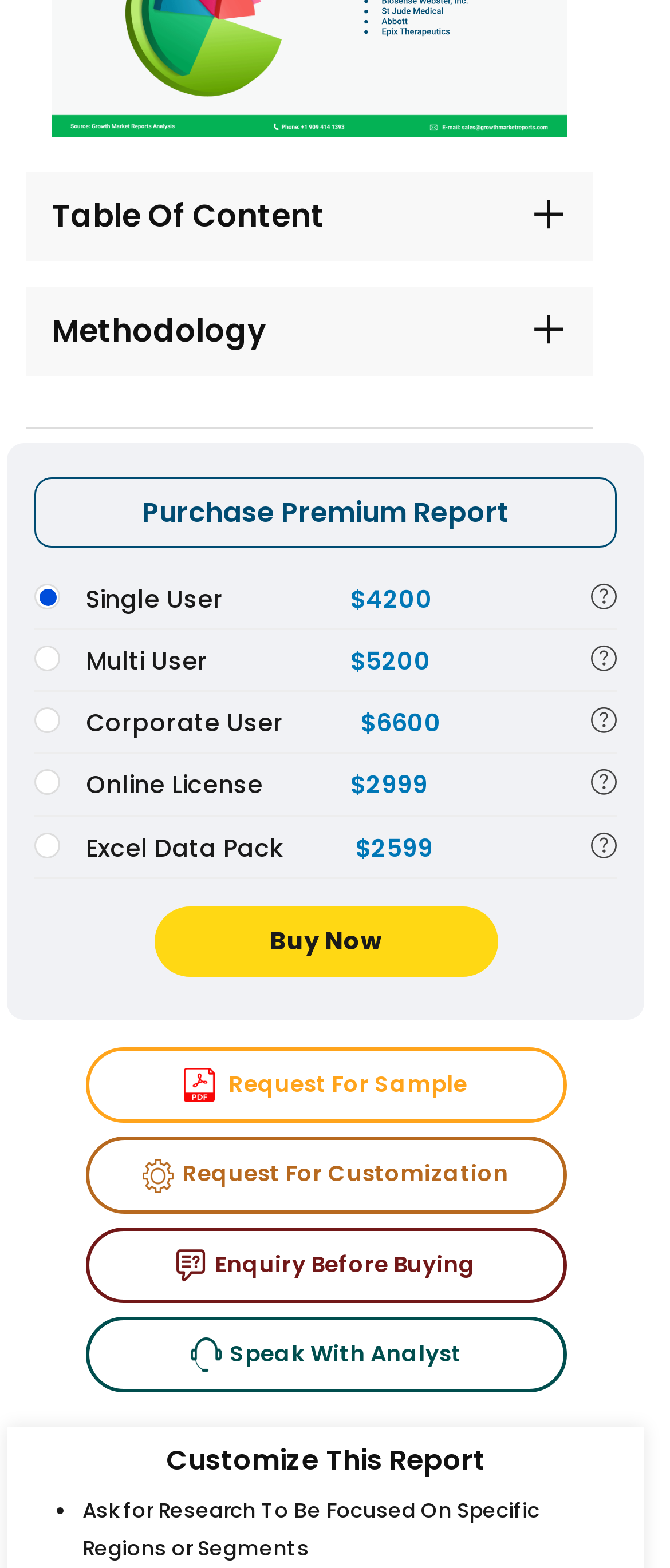Based on the image, provide a detailed and complete answer to the question: 
What is the purpose of the 'PDF Request For Sample' link?

The 'PDF Request For Sample' link is located below the 'Buy Now' button and has an image of a PDF icon next to it. This suggests that users can click on this link to request a sample report in PDF format.